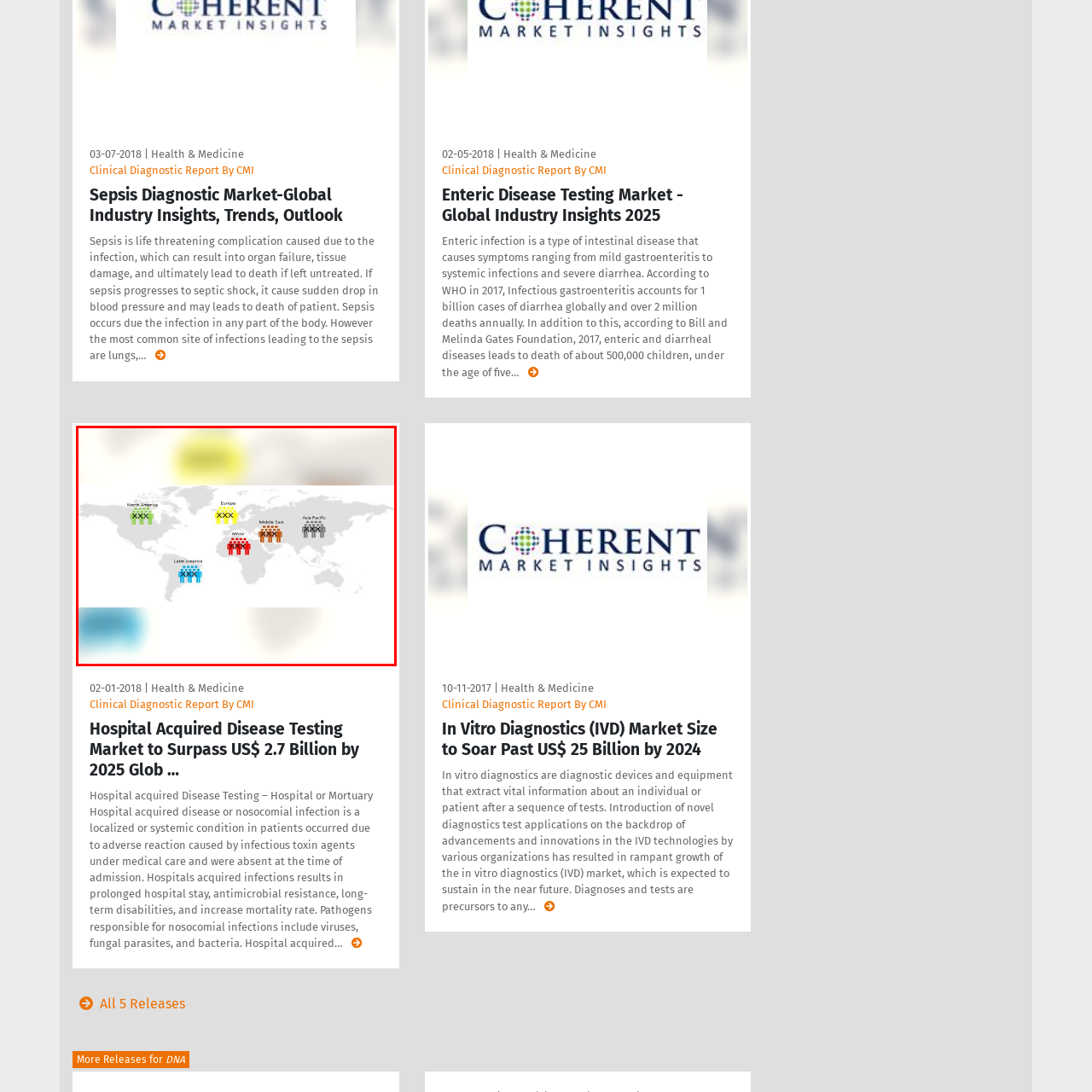Look at the image enclosed within the red outline and answer the question with a single word or phrase:
How many regions are marked on the world map?

6